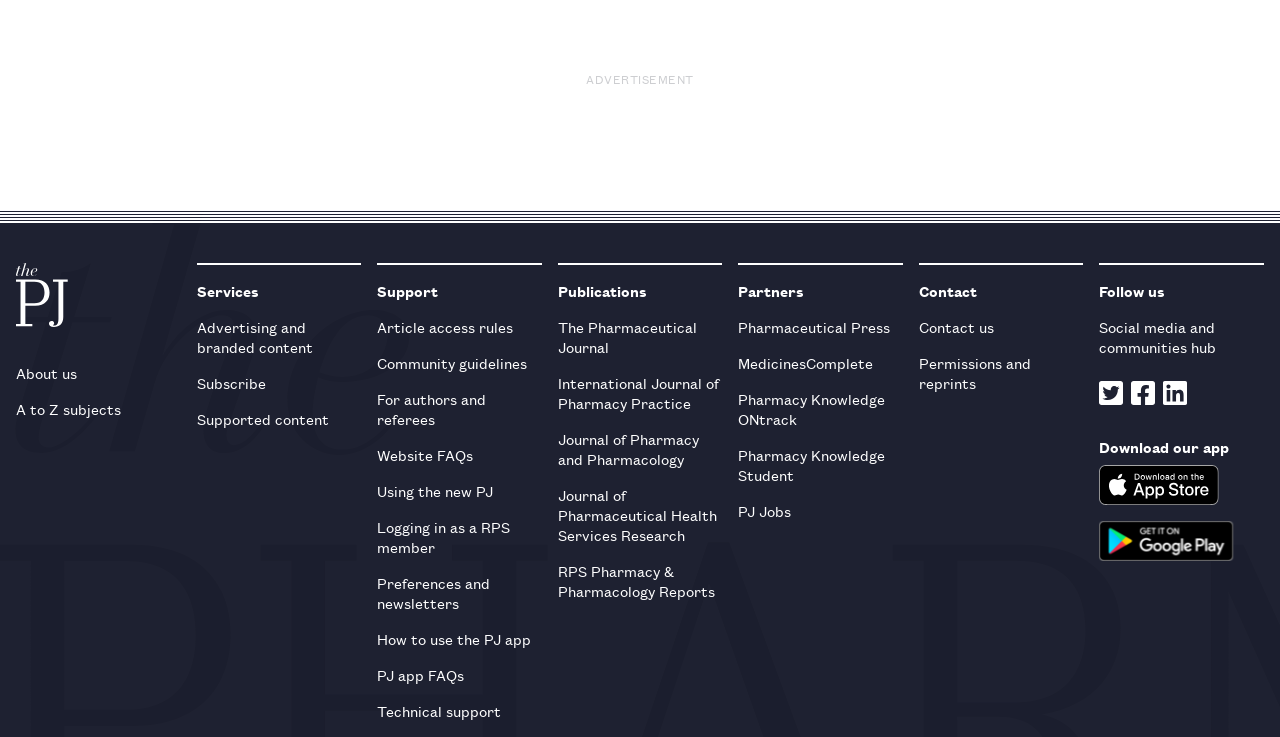Pinpoint the bounding box coordinates of the element you need to click to execute the following instruction: "Click the PJ logo". The bounding box should be represented by four float numbers between 0 and 1, in the format [left, top, right, bottom].

[0.012, 0.357, 0.053, 0.449]